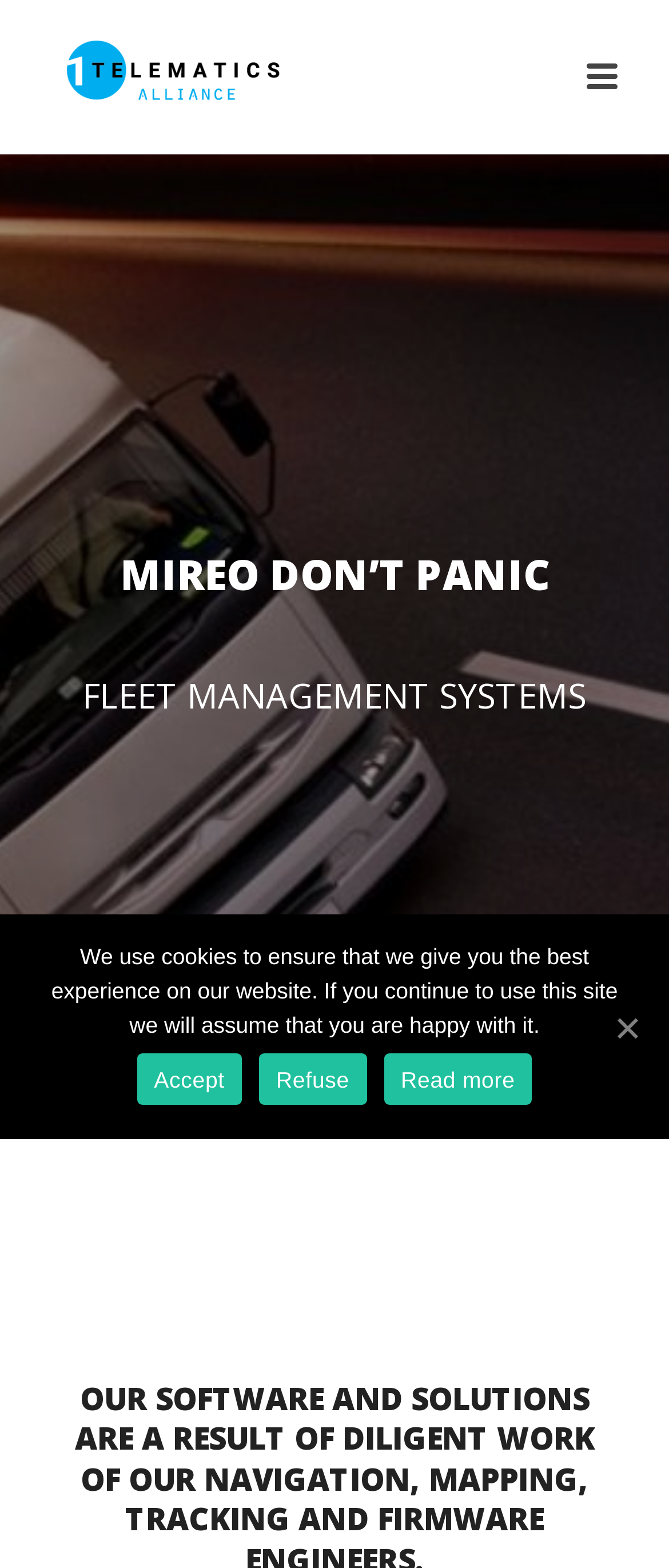Answer the question below using just one word or a short phrase: 
How many links are in the cookie notice banner?

4